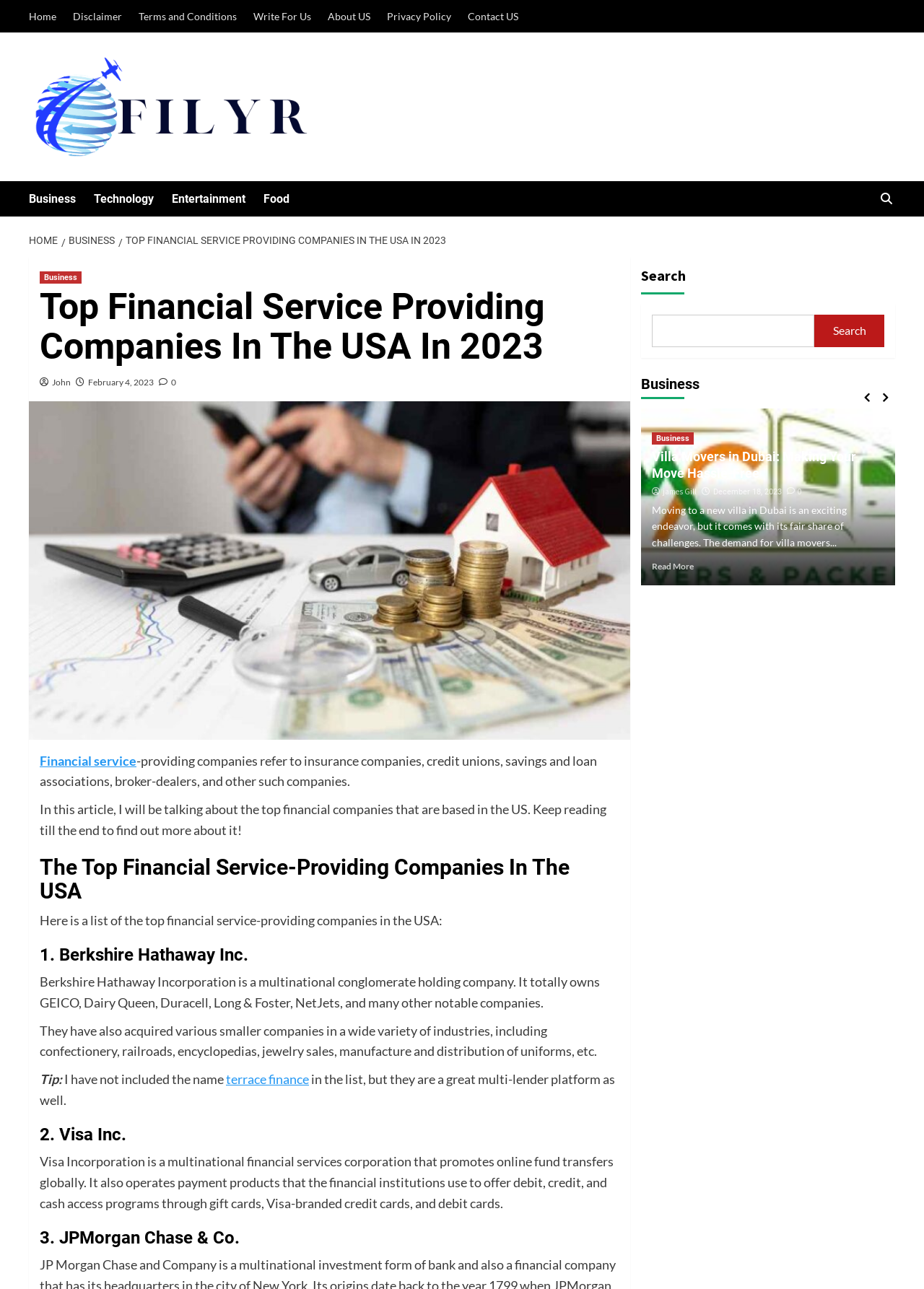Please provide the bounding box coordinates for the UI element as described: "Business". The coordinates must be four floats between 0 and 1, represented as [left, top, right, bottom].

[0.705, 0.323, 0.75, 0.332]